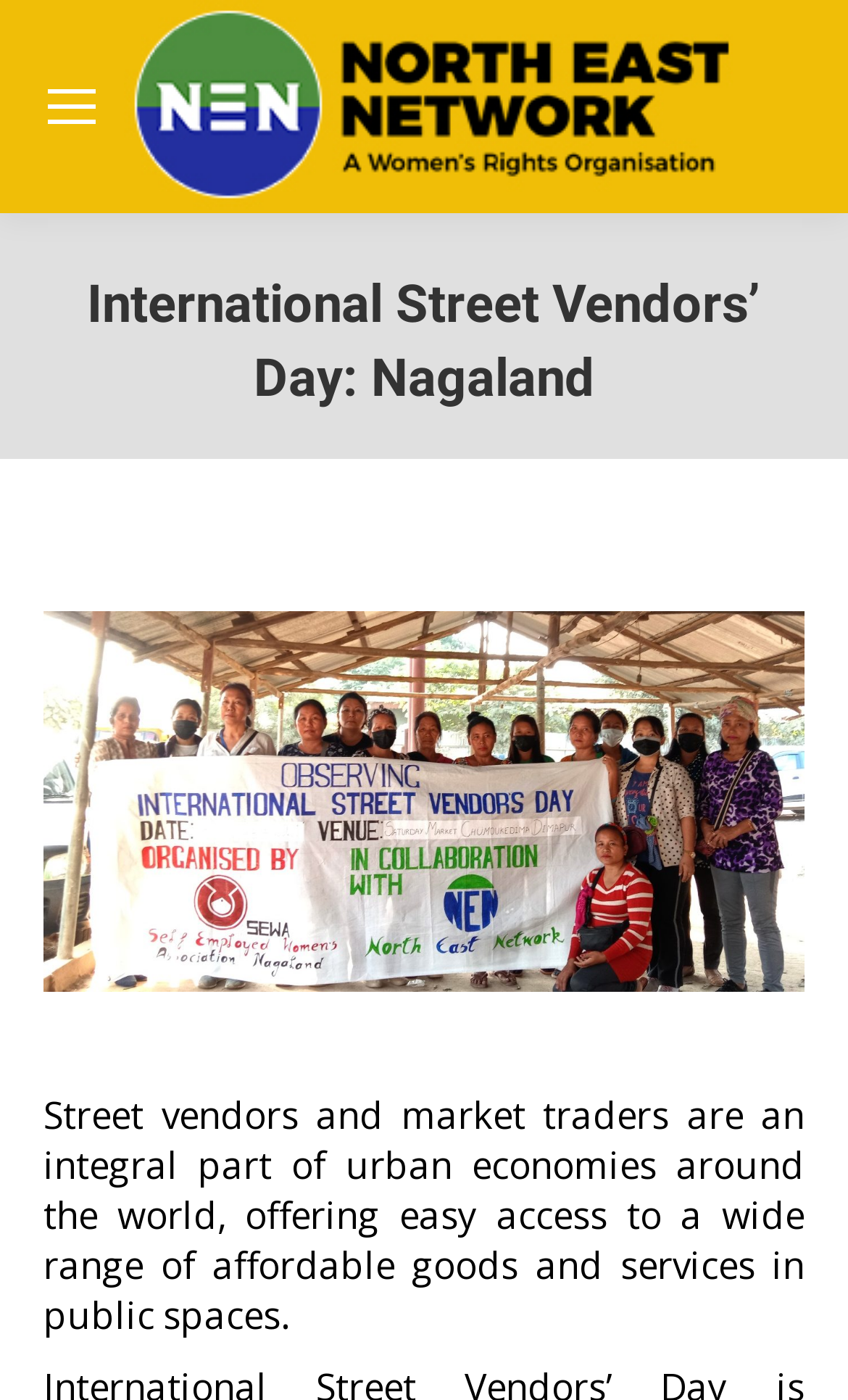Please respond in a single word or phrase: 
What is the location mentioned on the webpage?

Nagaland